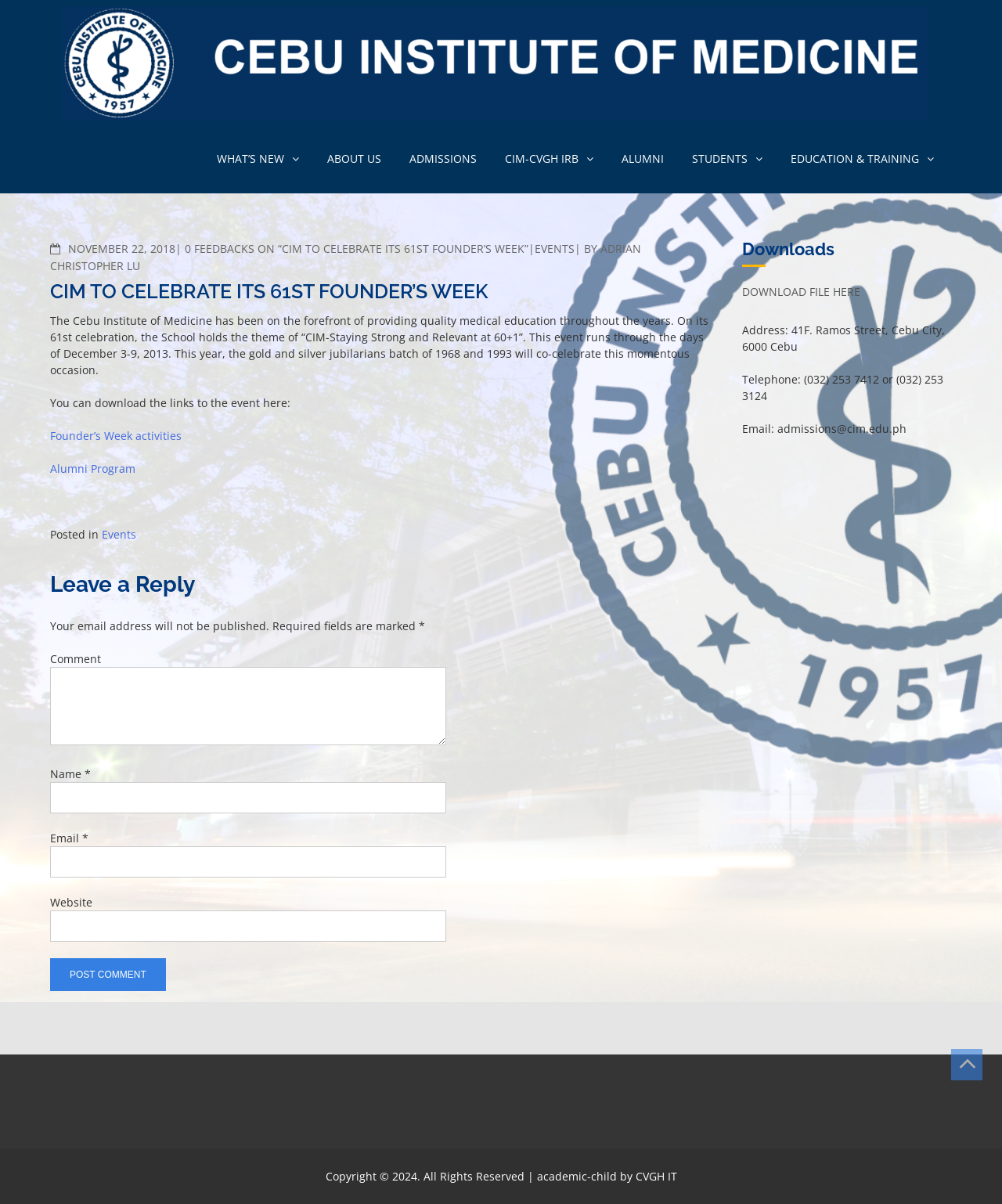Determine the bounding box coordinates of the clickable area required to perform the following instruction: "Download the 'Founder’s Week activities'". The coordinates should be represented as four float numbers between 0 and 1: [left, top, right, bottom].

[0.05, 0.355, 0.181, 0.368]